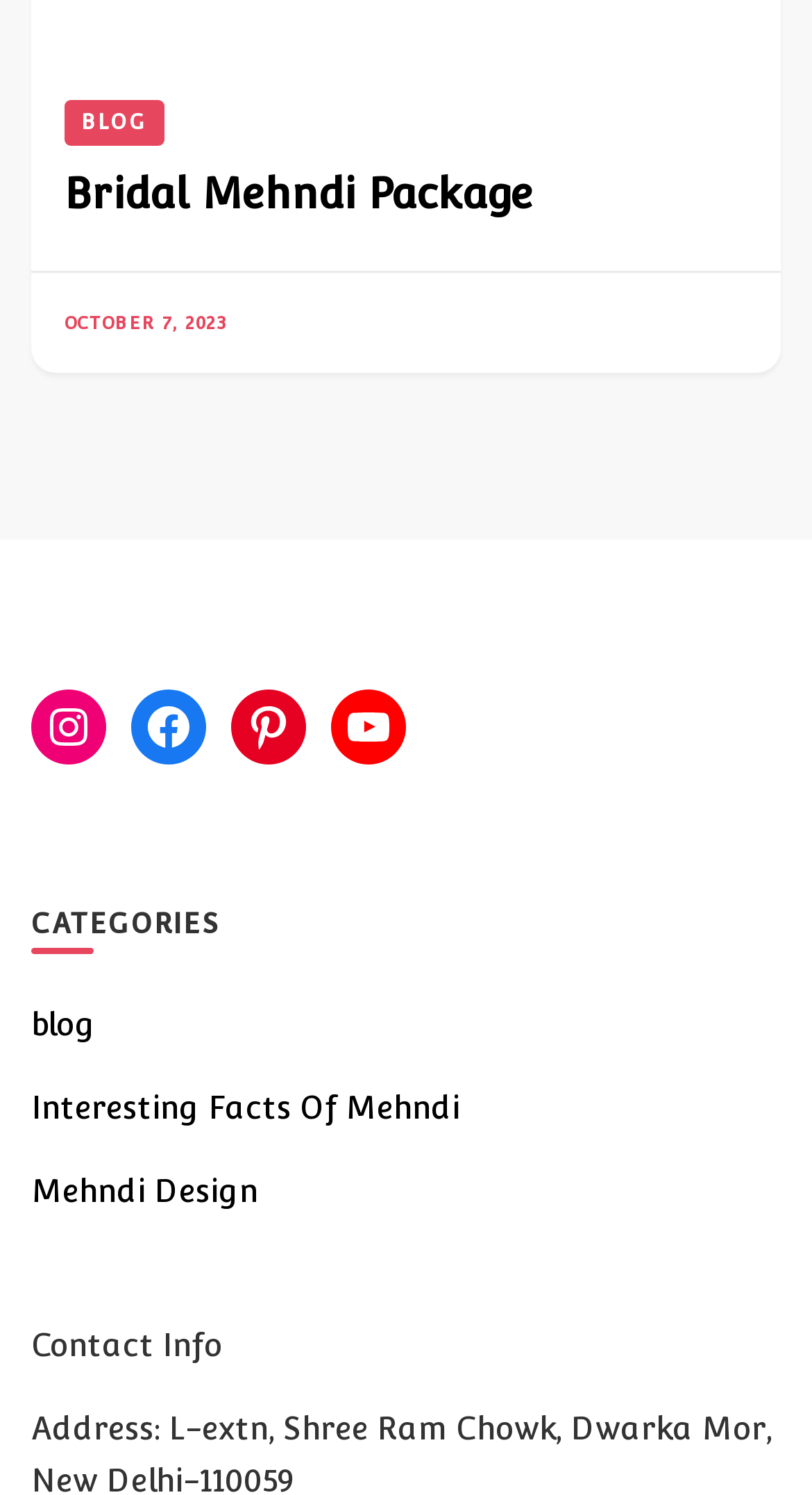Pinpoint the bounding box coordinates of the clickable element needed to complete the instruction: "Click on the 'BLOG' link". The coordinates should be provided as four float numbers between 0 and 1: [left, top, right, bottom].

[0.079, 0.067, 0.203, 0.097]